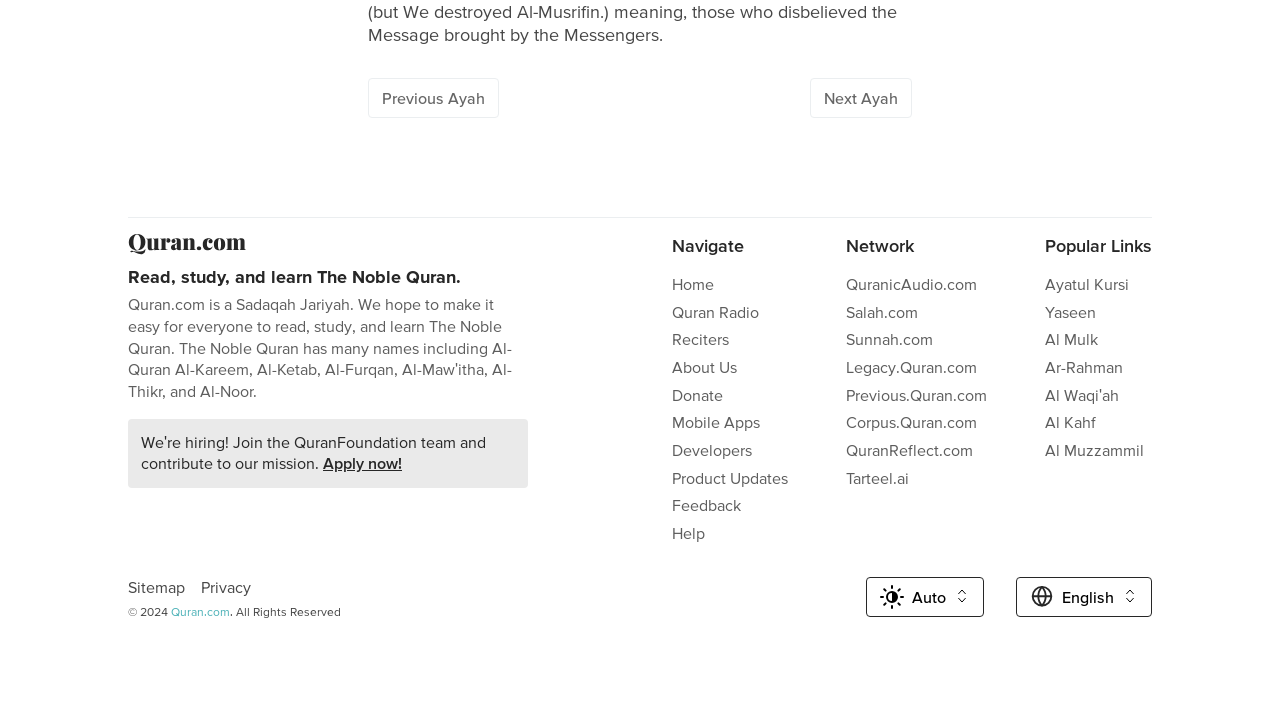Identify the bounding box coordinates for the element you need to click to achieve the following task: "Click the 'Home' link". The coordinates must be four float values ranging from 0 to 1, formatted as [left, top, right, bottom].

[0.525, 0.392, 0.558, 0.417]